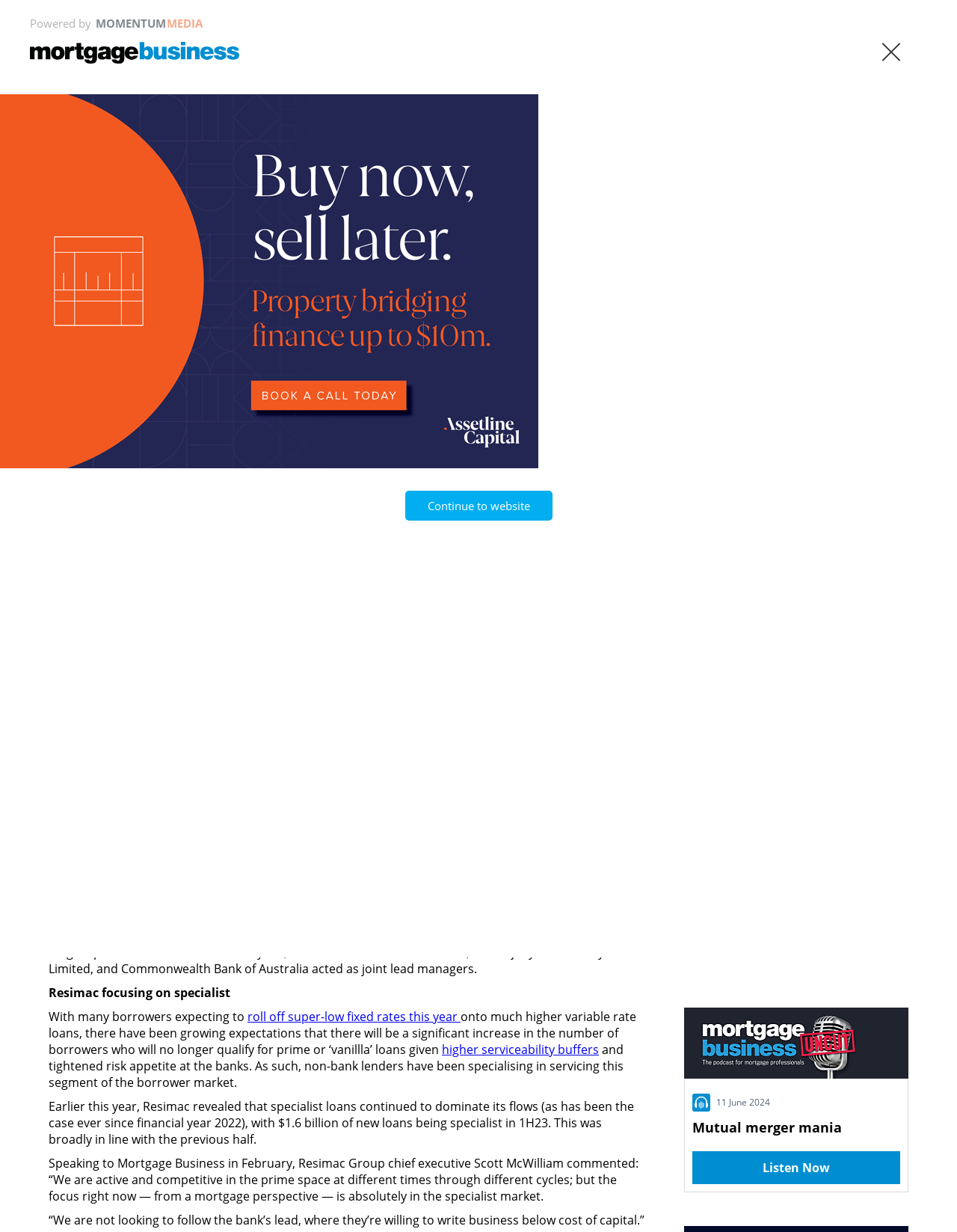Determine the bounding box for the HTML element described here: "Finance Products". The coordinates should be given as [left, top, right, bottom] with each number being a float between 0 and 1.

[0.573, 0.229, 0.684, 0.247]